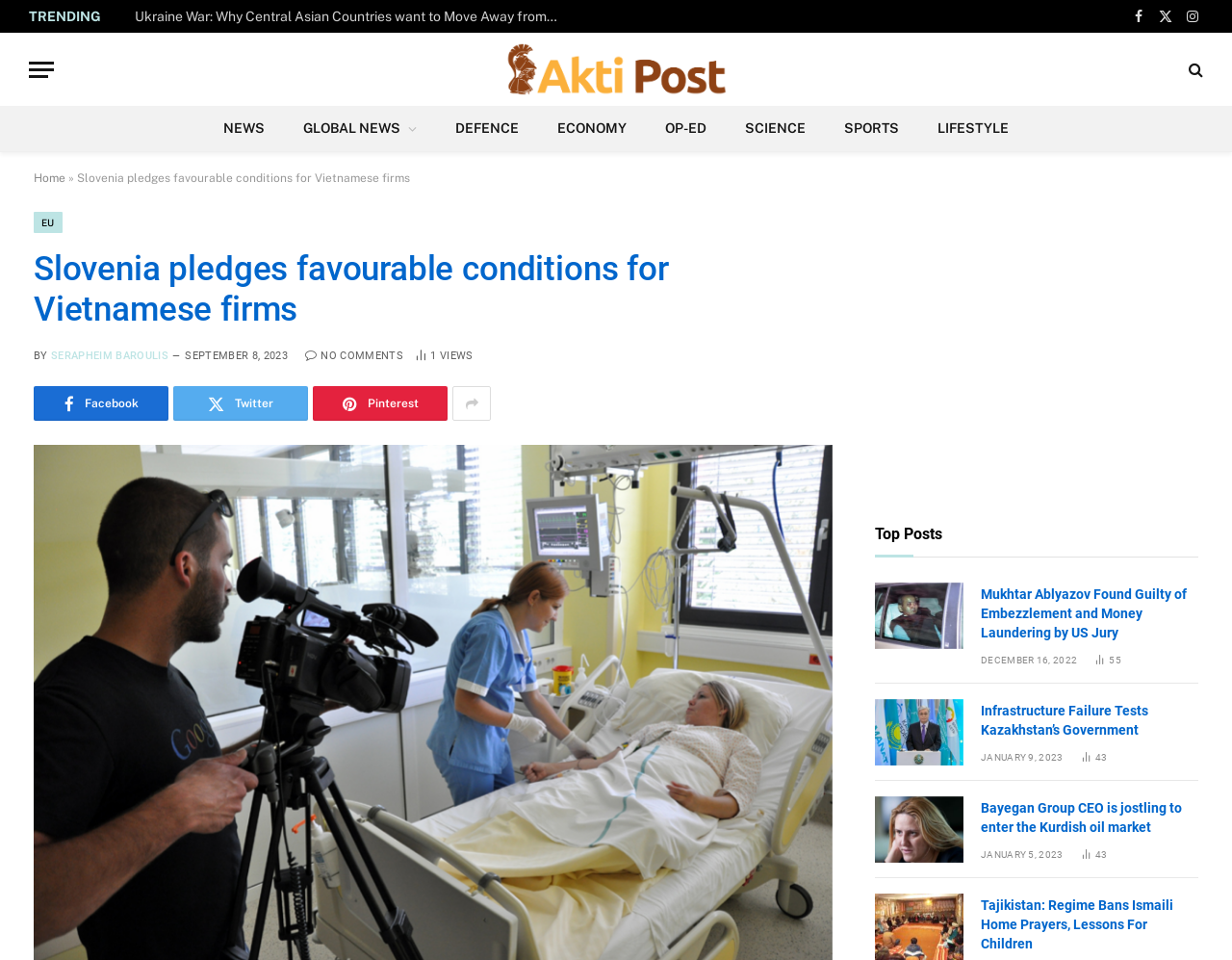Find the bounding box coordinates of the clickable area required to complete the following action: "Click on the trending news link".

[0.109, 0.008, 0.461, 0.026]